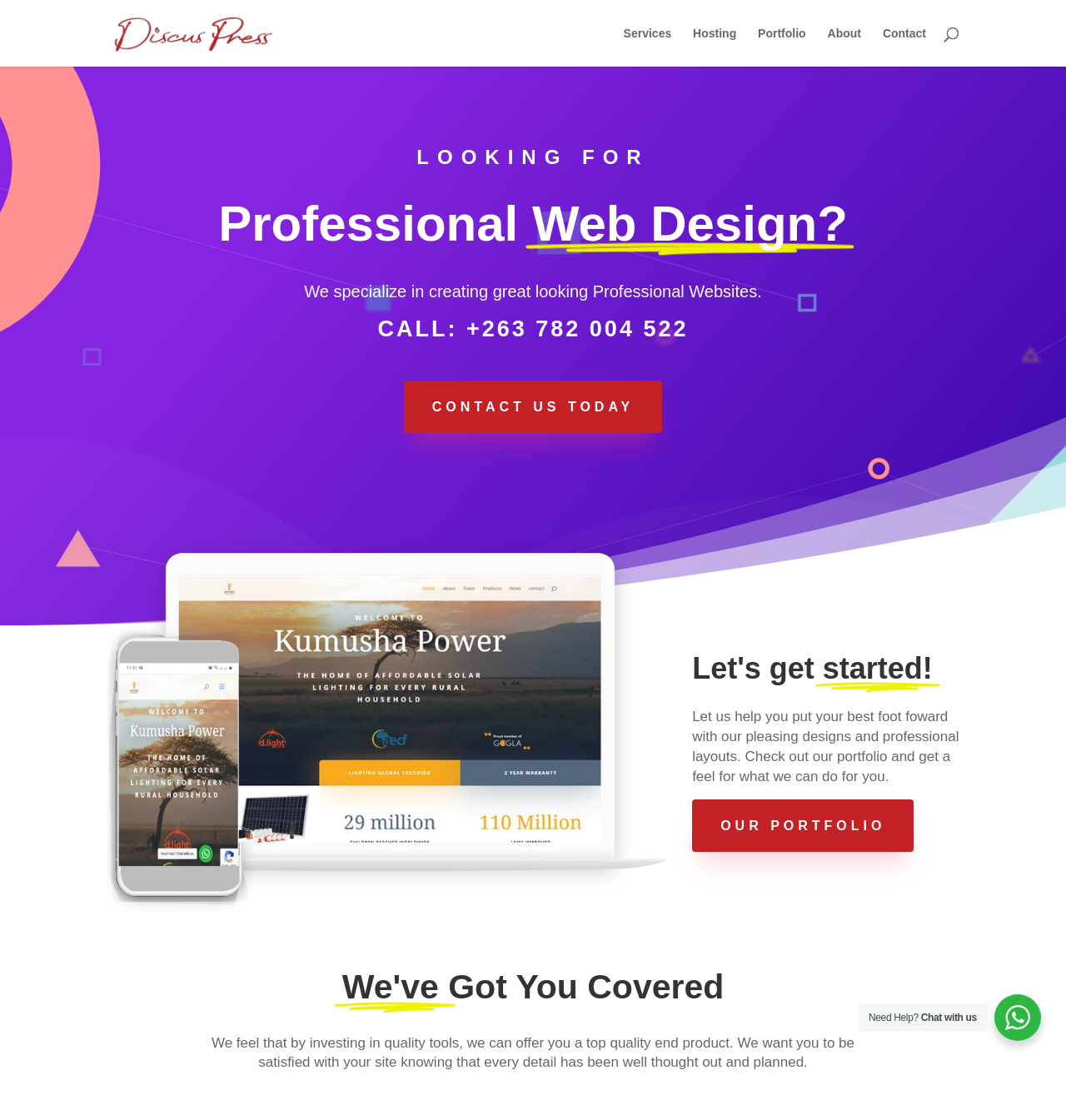Please specify the bounding box coordinates of the area that should be clicked to accomplish the following instruction: "Sign the COS Petition". The coordinates should consist of four float numbers between 0 and 1, i.e., [left, top, right, bottom].

None